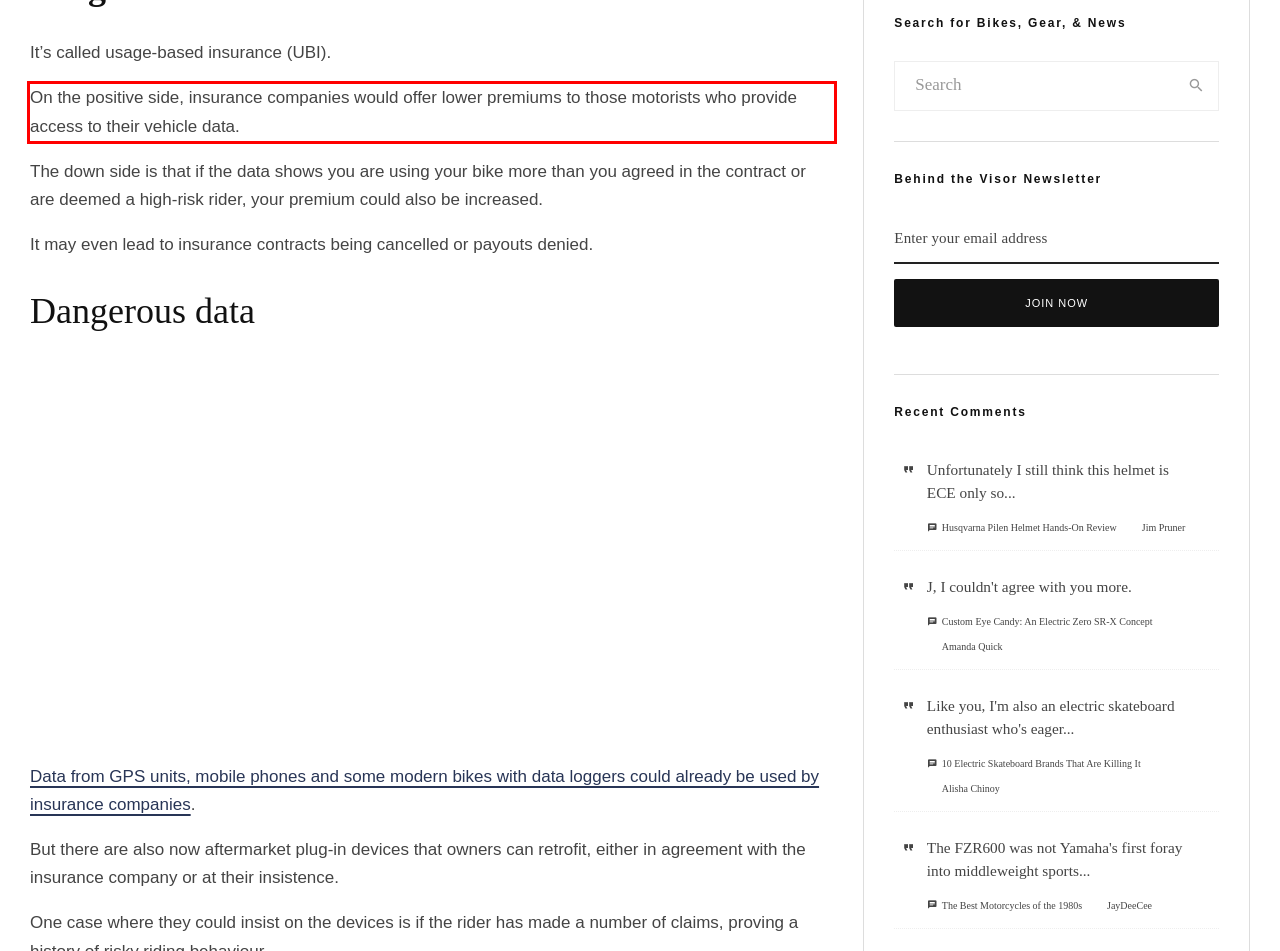Please use OCR to extract the text content from the red bounding box in the provided webpage screenshot.

On the positive side, insurance companies would offer lower premiums to those motorists who provide access to their vehicle data.